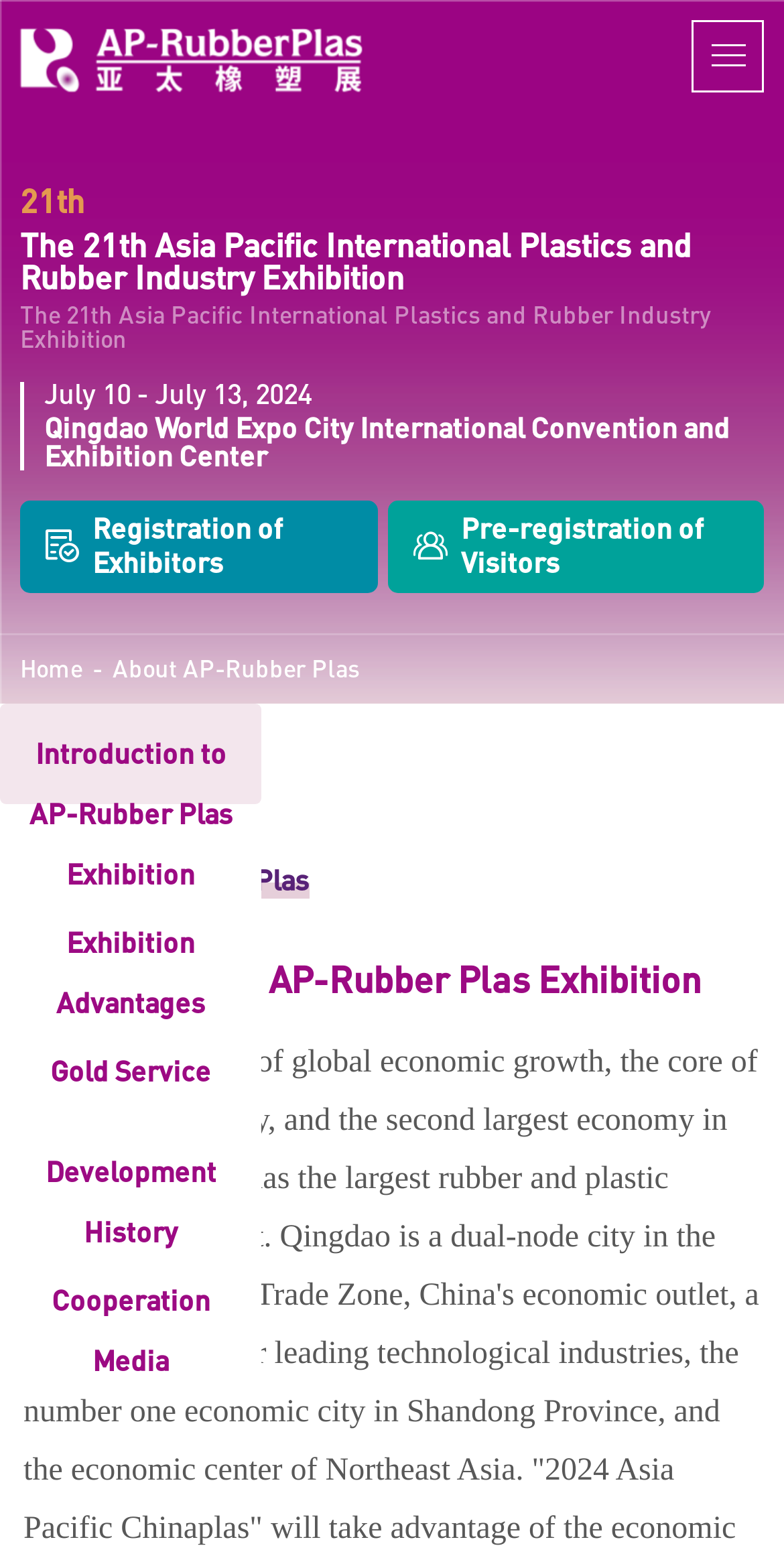Where is the exhibition being held?
Refer to the image and offer an in-depth and detailed answer to the question.

I found the location of the exhibition by looking at the StaticText element with the text 'Qingdao World Expo City International Convention and Exhibition Center' which is located at the coordinates [0.056, 0.264, 0.931, 0.304]. This text is likely to be the location of the exhibition as it is displayed below the date of the exhibition.